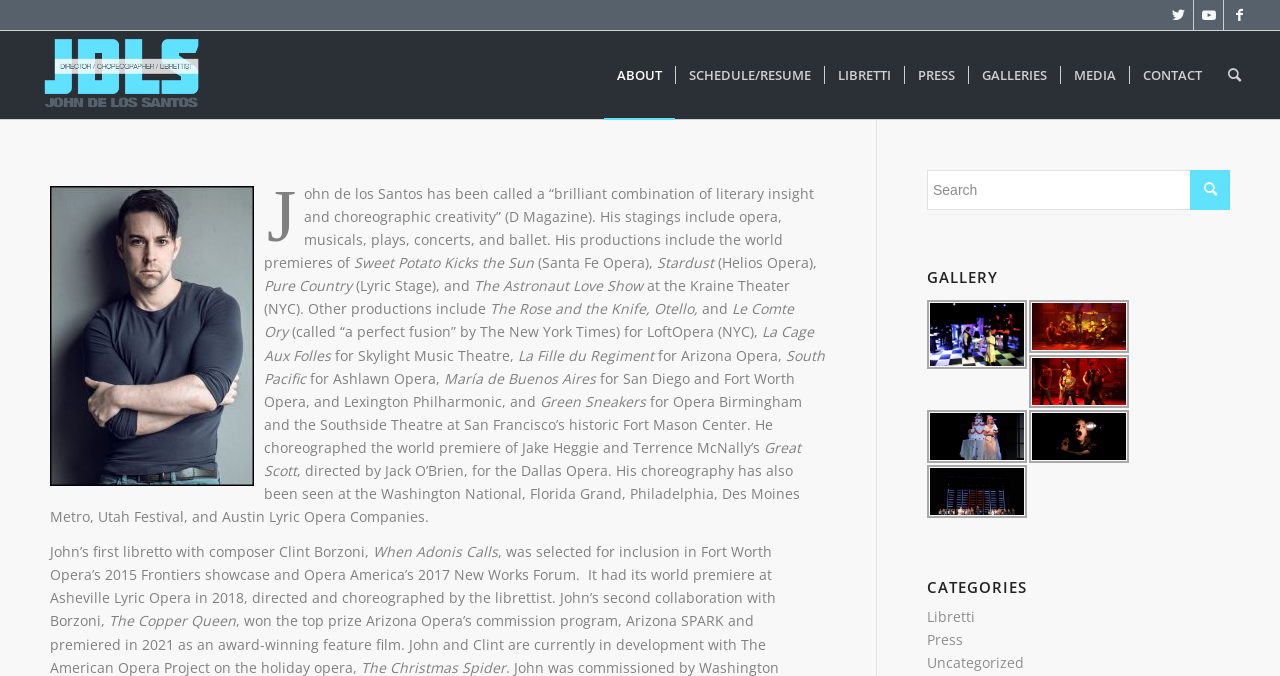Please specify the bounding box coordinates of the region to click in order to perform the following instruction: "Click on the Twitter link".

[0.91, 0.0, 0.932, 0.044]